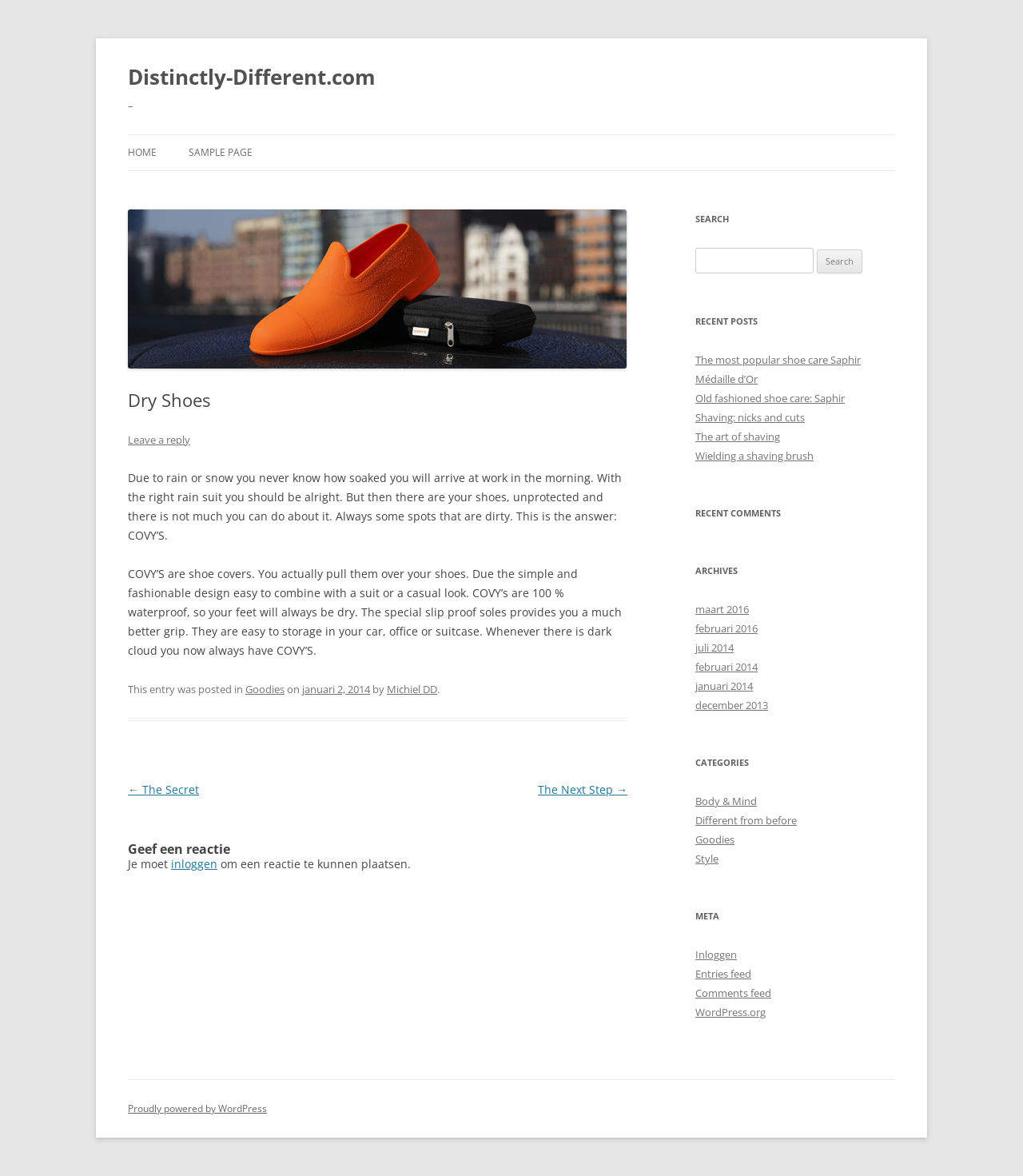What is the author of the post?
Refer to the image and give a detailed response to the question.

The author of the post is 'Michiel DD' because the text 'by Michiel DD' is present in the footer section, indicating that Michiel DD is the author of the post.